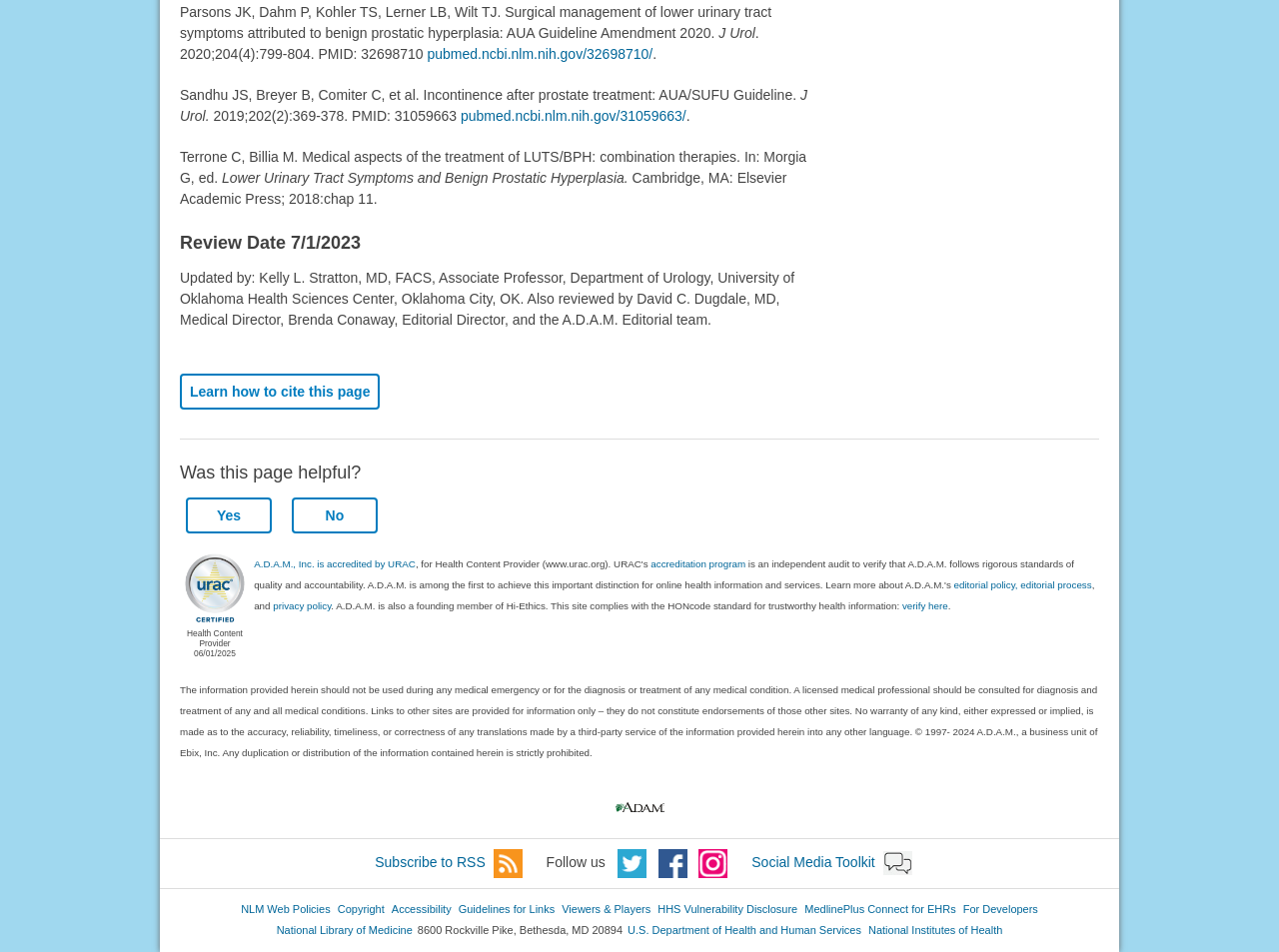Answer with a single word or phrase: 
What is the purpose of the 'Was this page helpful?' section?

To gather user feedback